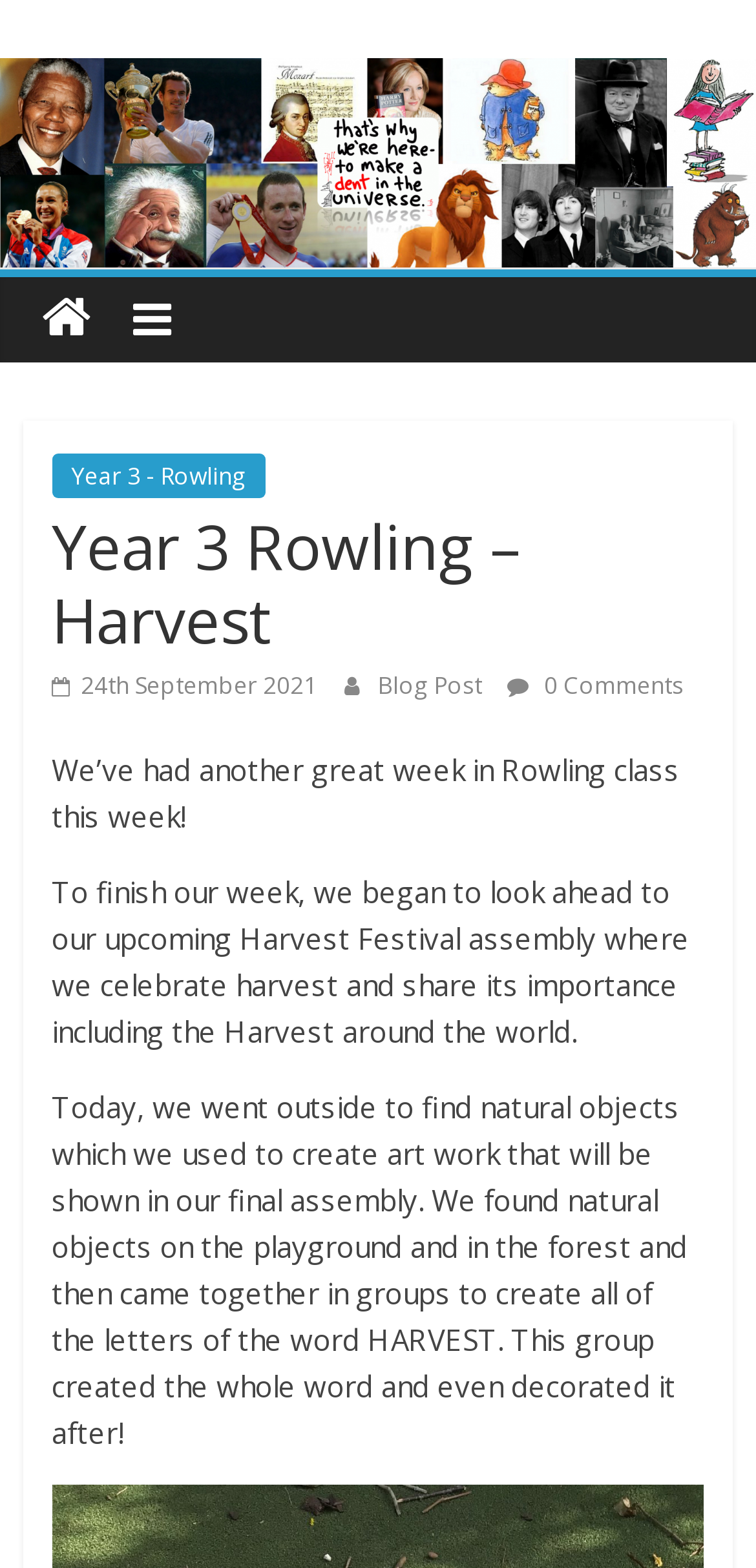What is the theme of the upcoming assembly?
Please provide a full and detailed response to the question.

I inferred the theme by reading the text 'our upcoming Harvest Festival assembly where we celebrate harvest and share its importance including the Harvest around the world.' which is located in the main content area.